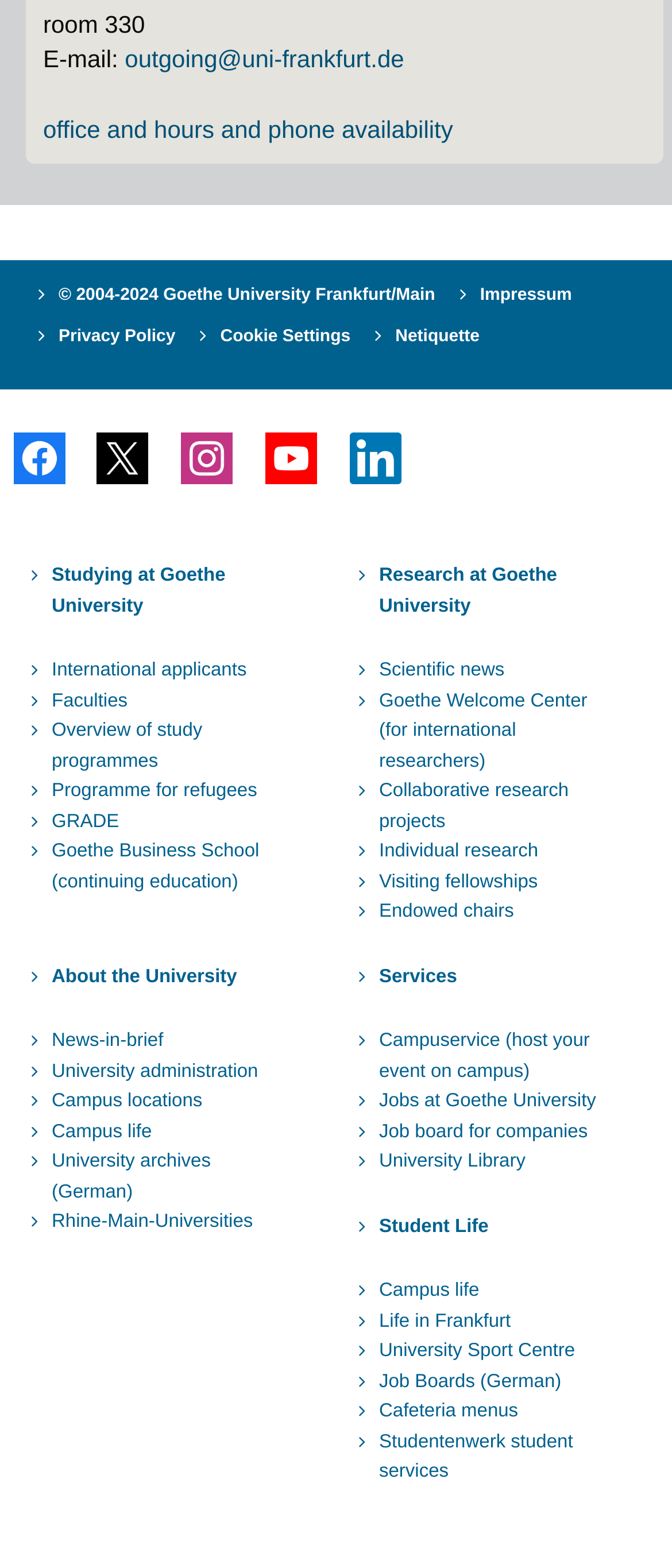Please identify the bounding box coordinates of the area I need to click to accomplish the following instruction: "Learn more about the Canadian Career Development Foundation".

None